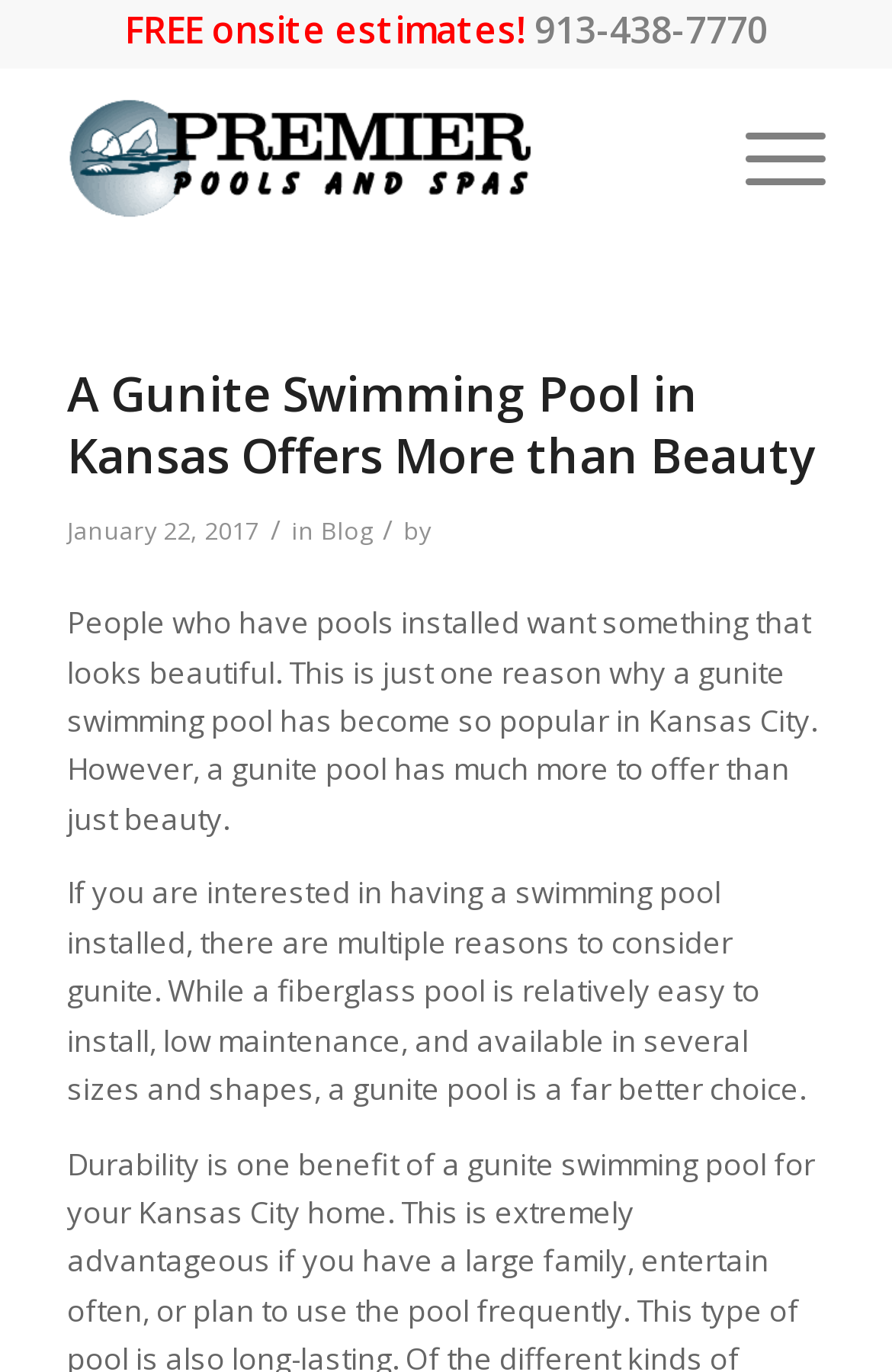What is the name of the company?
Examine the screenshot and reply with a single word or phrase.

Premier Pools